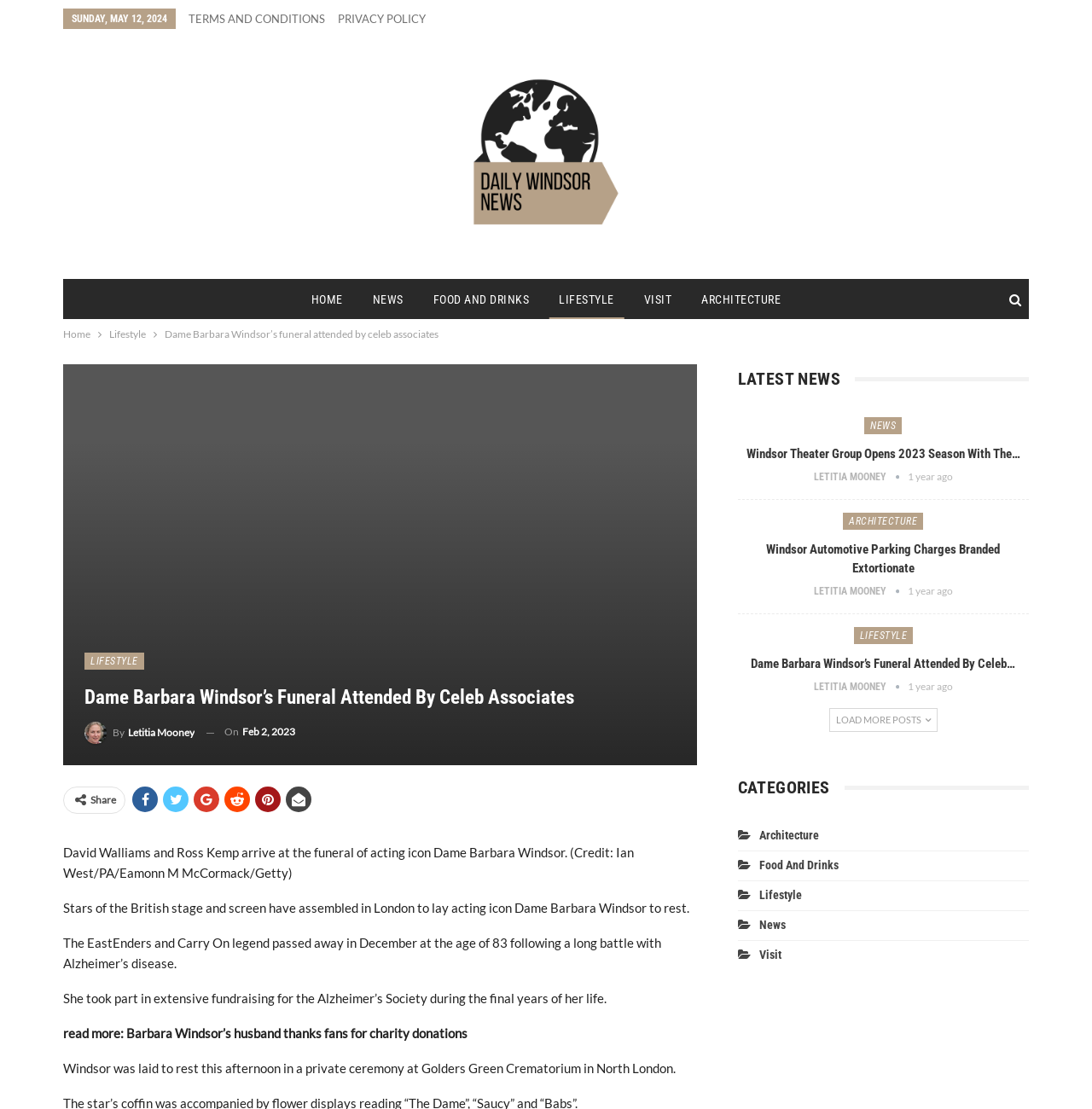What is the category of the article 'Windsor Theater Group Opens 2023 Season With The…'?
Please provide a comprehensive answer based on the information in the image.

The category of the article can be found in the sidebar, which lists 'LATEST NEWS' and includes the article 'Windsor Theater Group Opens 2023 Season With The…'.